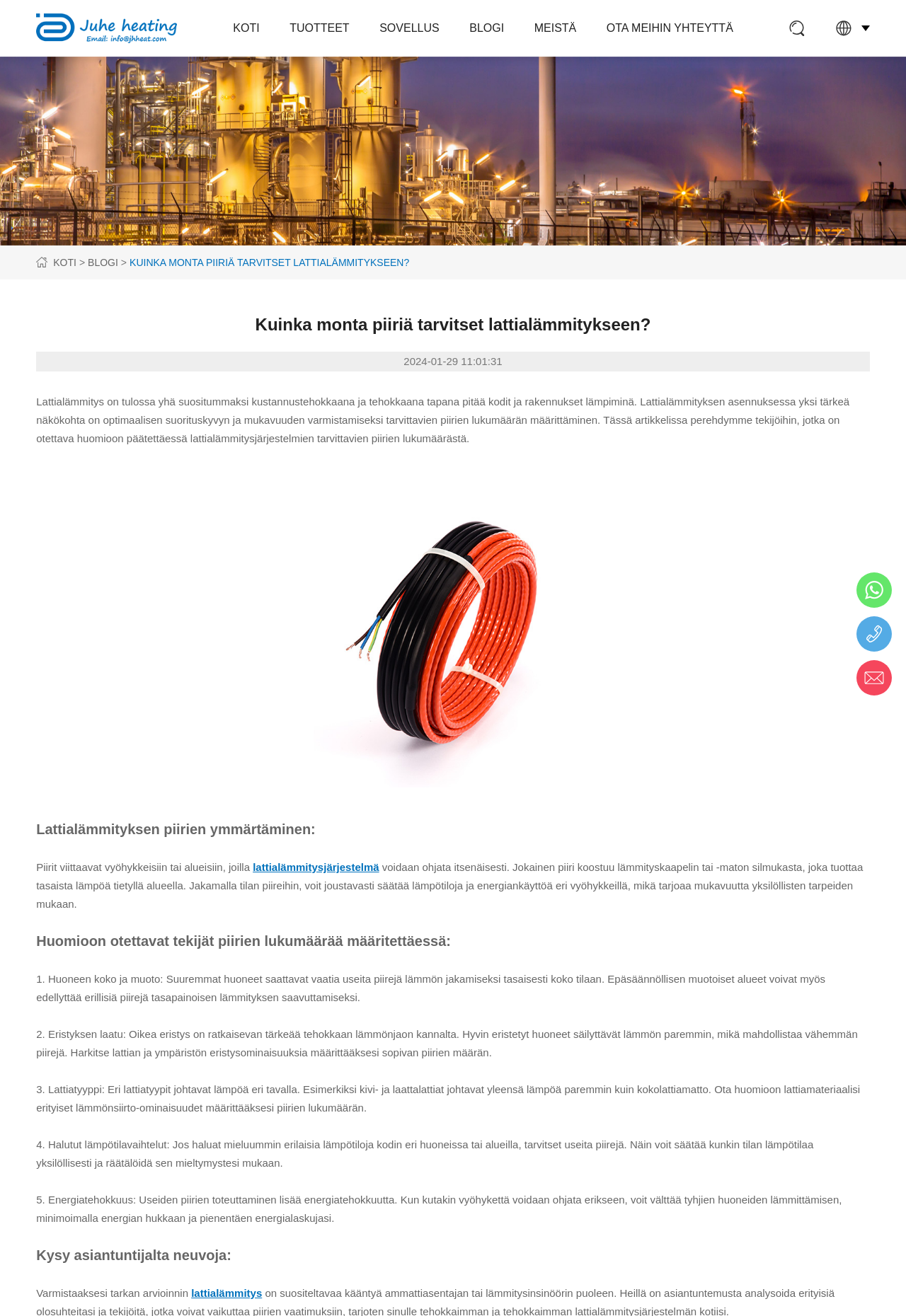Answer this question using a single word or a brief phrase:
What factors affect the number of circuits needed?

Room size, insulation, and more